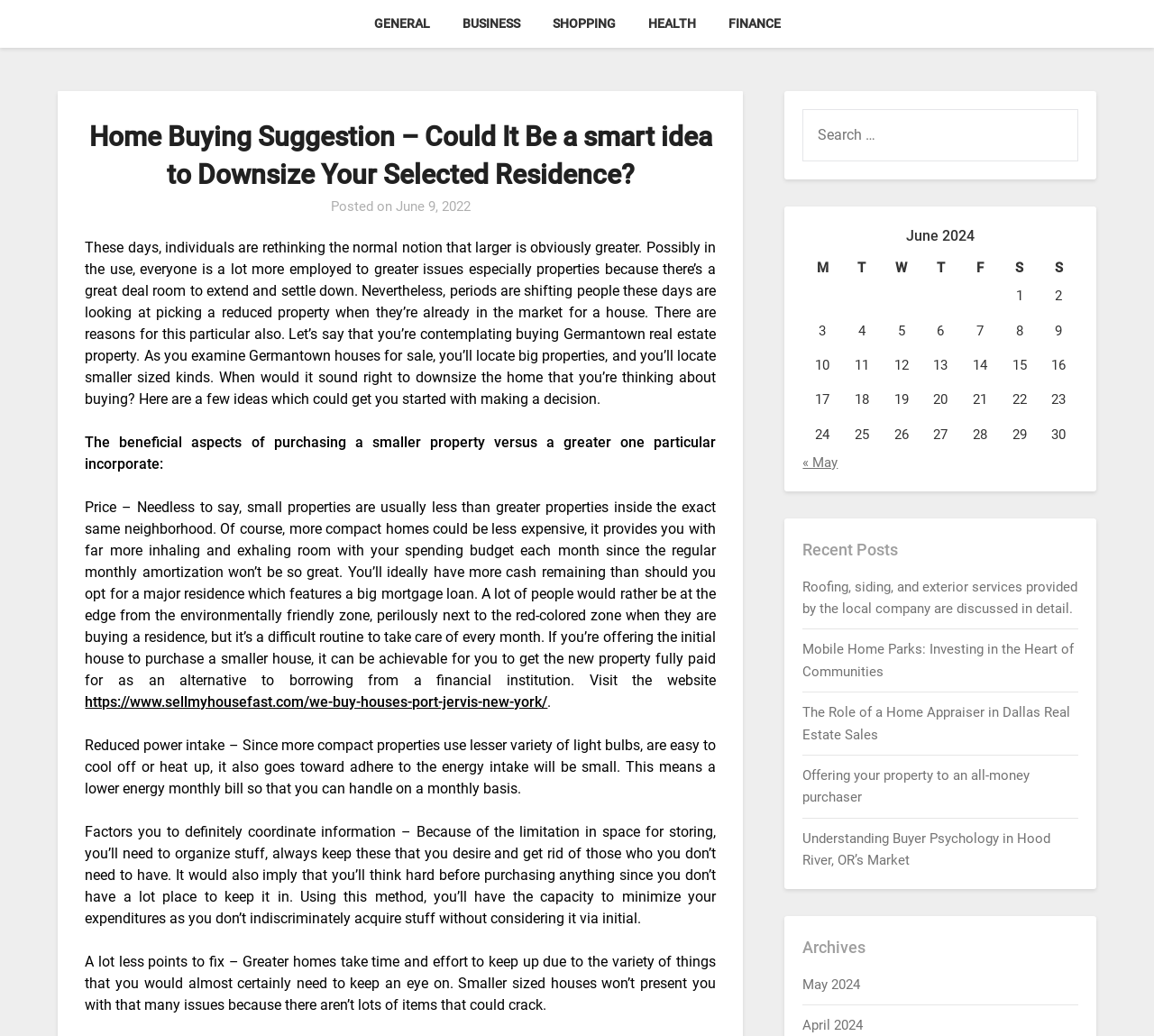Identify the bounding box coordinates for the element you need to click to achieve the following task: "Go to May 2024 archives". Provide the bounding box coordinates as four float numbers between 0 and 1, in the form [left, top, right, bottom].

[0.696, 0.942, 0.746, 0.958]